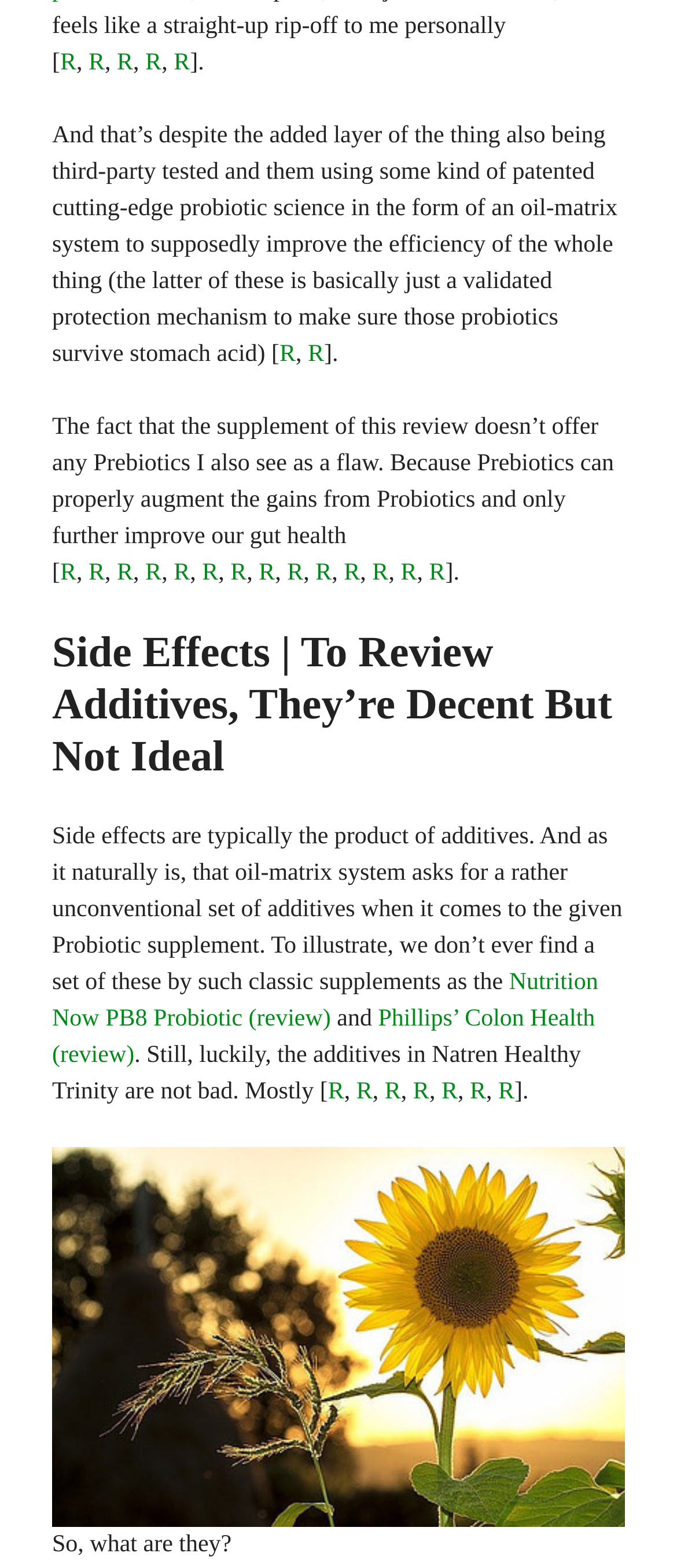Determine the bounding box coordinates of the element's region needed to click to follow the instruction: "read the review about Nutrition Now PB8 Probiotic". Provide these coordinates as four float numbers between 0 and 1, formatted as [left, top, right, bottom].

[0.077, 0.618, 0.883, 0.658]